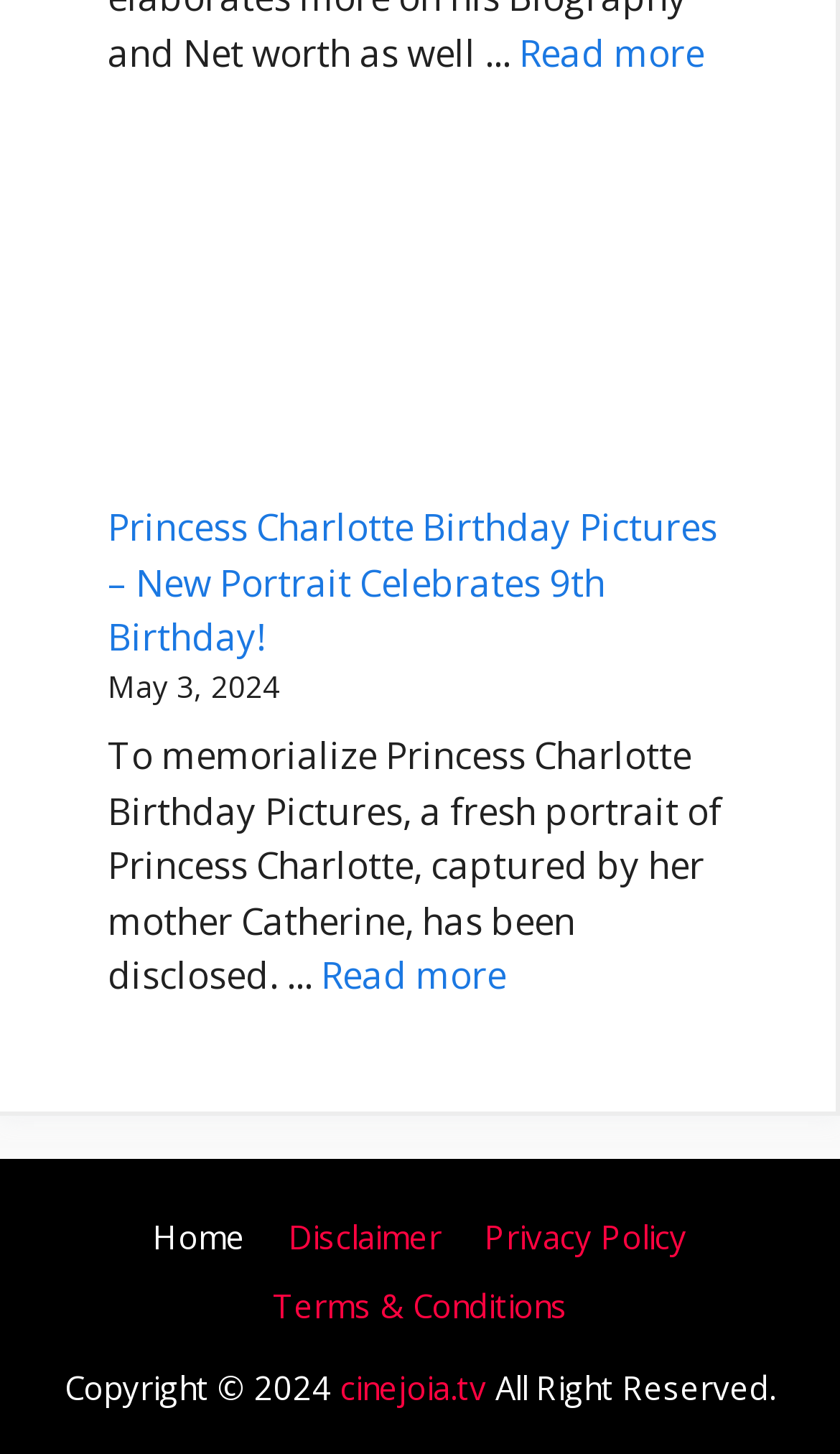Please indicate the bounding box coordinates for the clickable area to complete the following task: "Visit cinejoia.tv". The coordinates should be specified as four float numbers between 0 and 1, i.e., [left, top, right, bottom].

[0.405, 0.939, 0.579, 0.968]